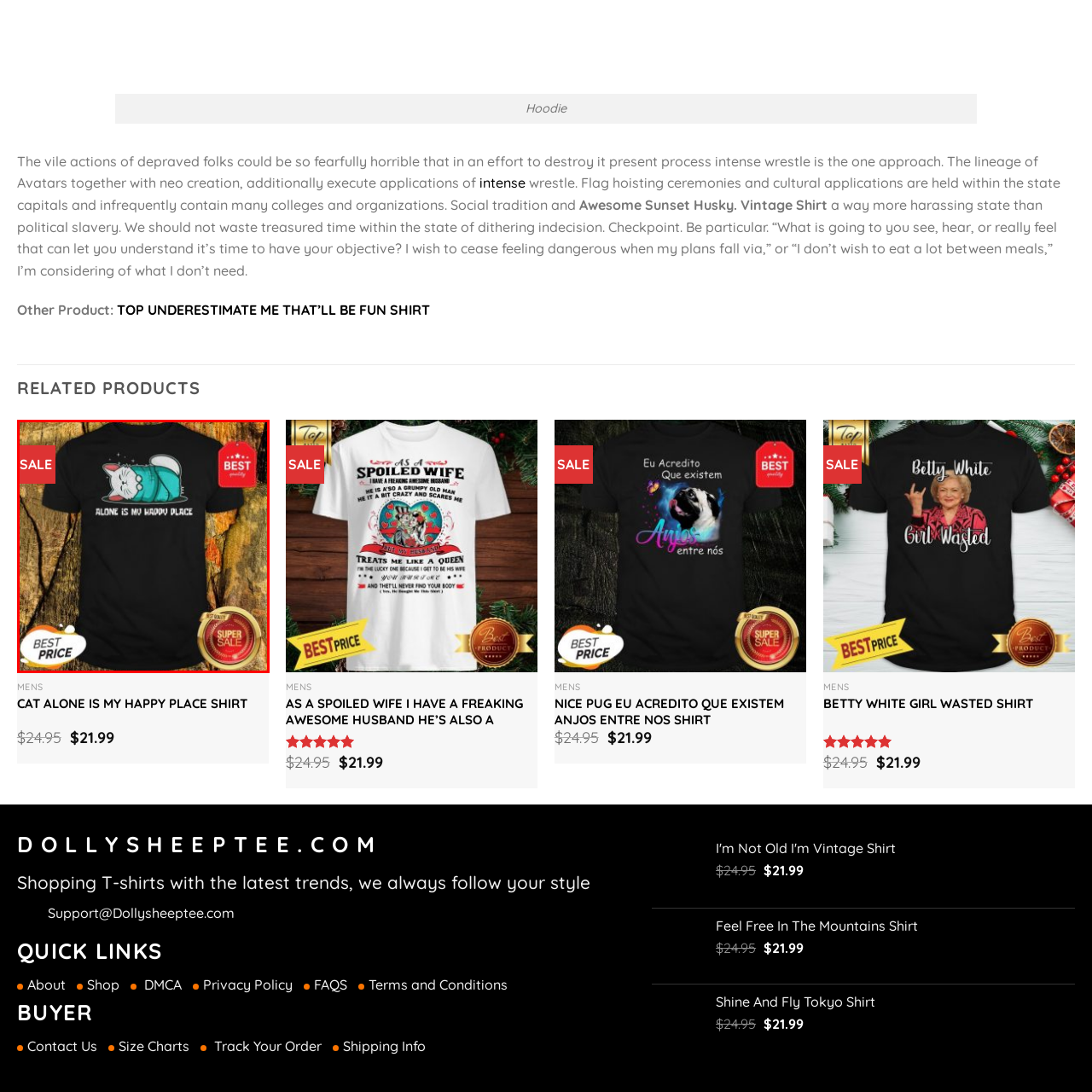Generate an in-depth caption for the image segment highlighted with a red box.

The image features a black t-shirt displaying a charming cartoon graphic of a resting cat curled up in a cozy position. The text "ALONE IS MY HAPPY PLACE" is boldly printed below the illustration, emphasizing a playful and humorous sentiment for cat lovers. Prominently displayed are various promotional tags indicating "SALE," "BEST quality," "BEST PRICE," and "SUPER SALE," suggesting that this shirt is currently available at an attractive discount. The background showcases a textured, natural wooden surface, enhancing the visual appeal and drawing attention to the t-shirt design.